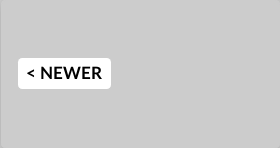What symbol is to the left of the text?
Refer to the screenshot and answer in one word or phrase.

Arrow